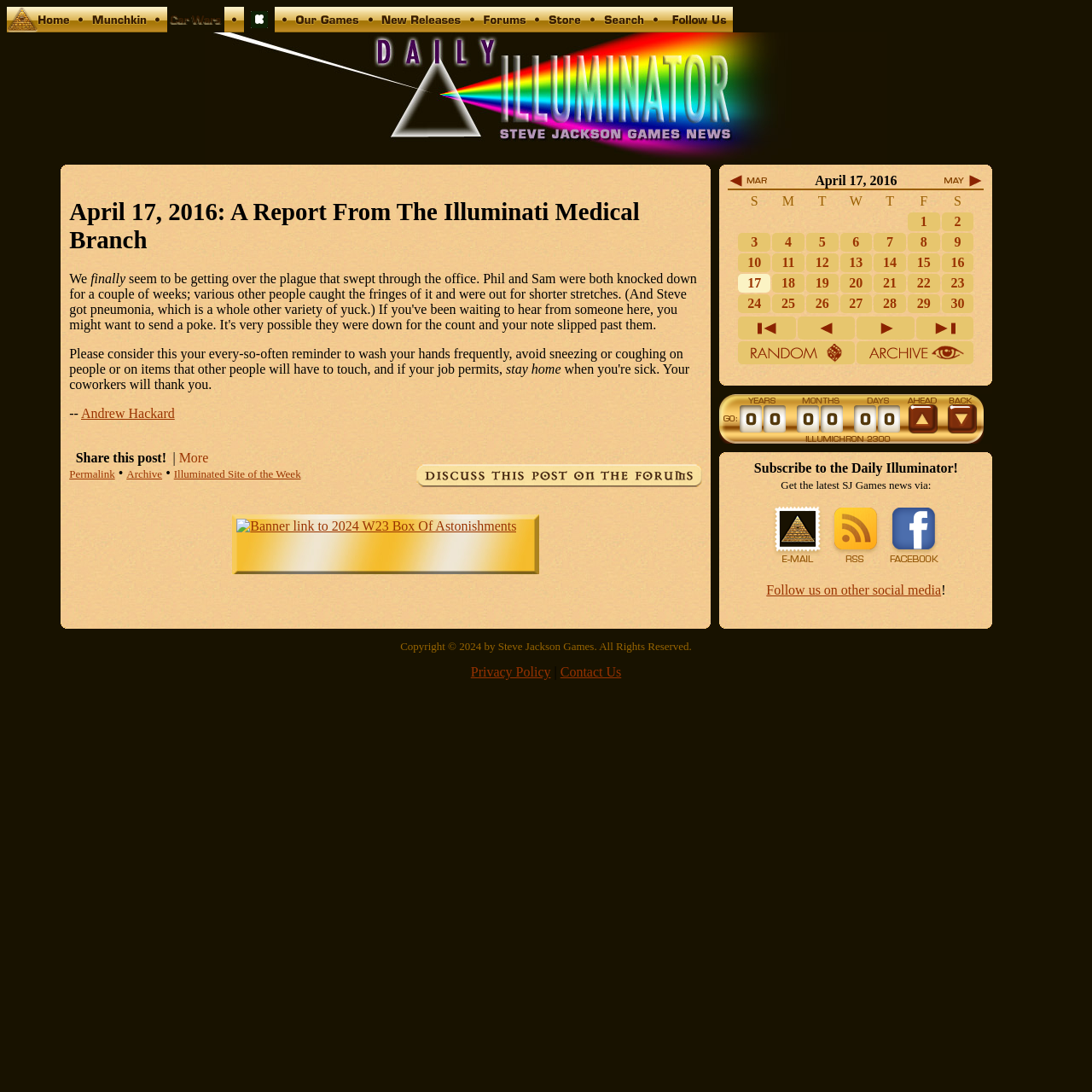What is the name of the blog post?
Please use the image to deliver a detailed and complete answer.

I determined the answer by looking at the title of the blog post, which is 'April 17, 2016: A Report From The Illuminati Medical Branch'.